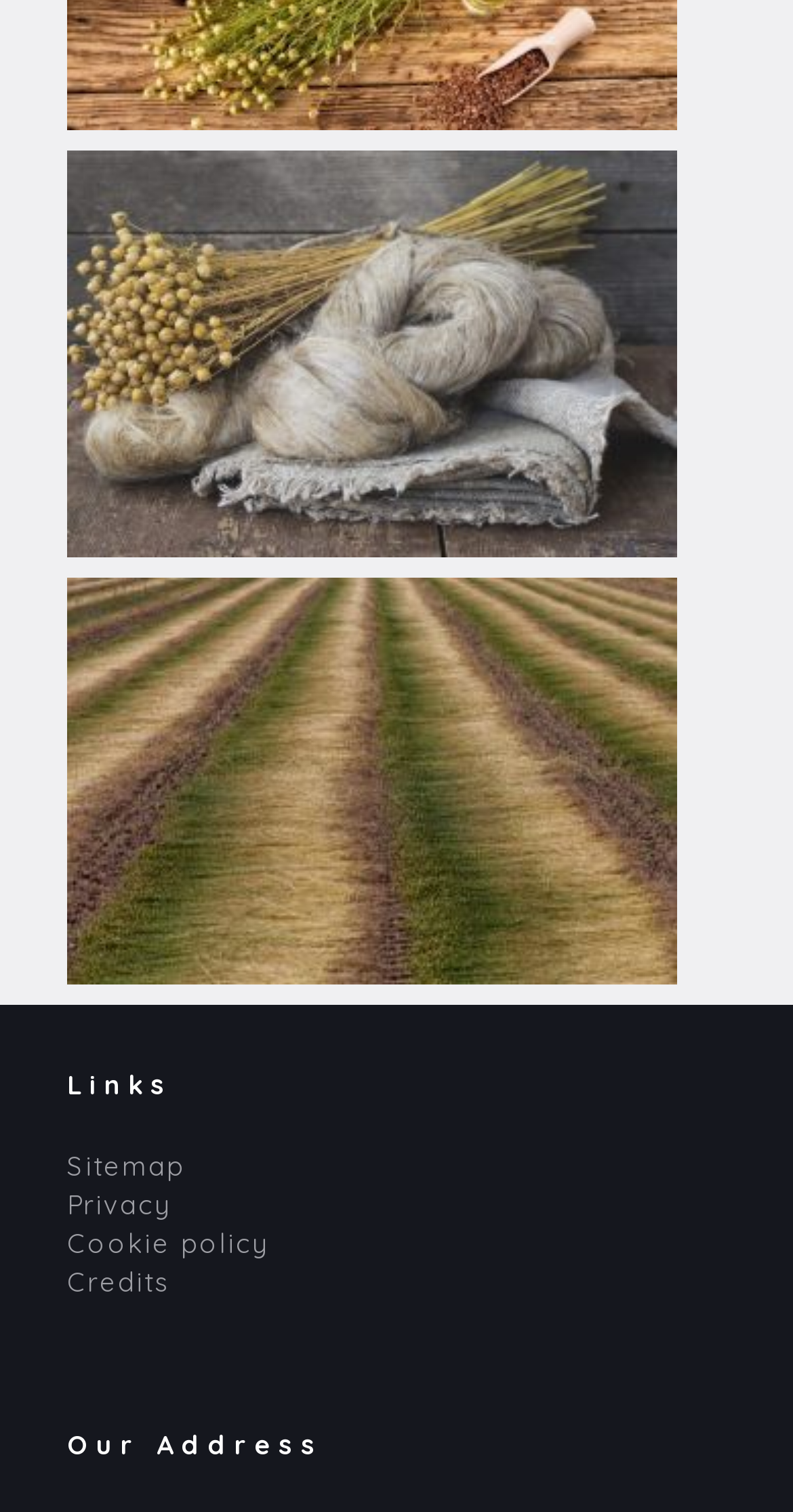How many links are in the complementary section?
Respond to the question with a single word or phrase according to the image.

5